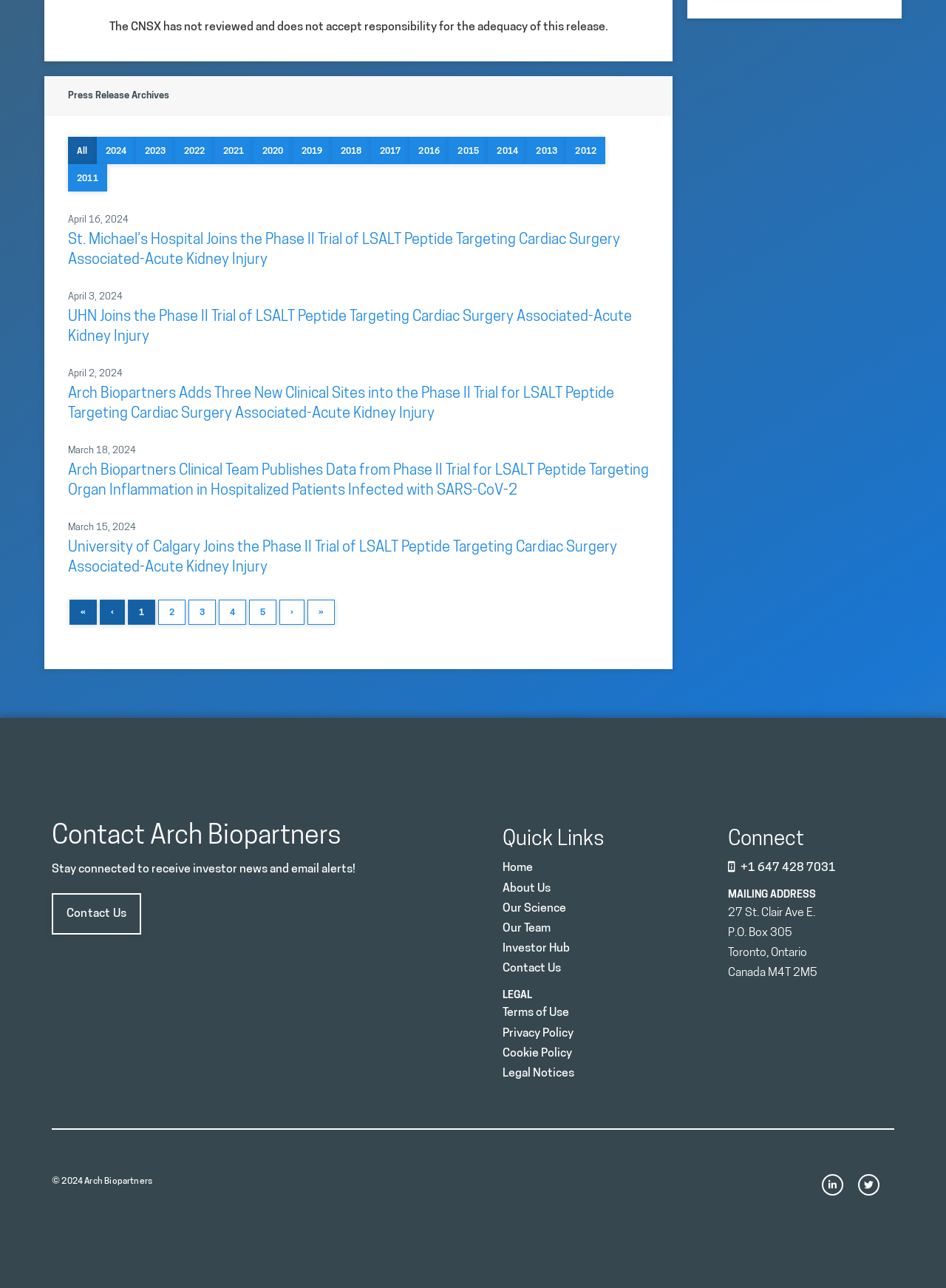Answer the question with a single word or phrase: 
What is the name of the organization that published data from a Phase II trial?

Arch Biopartners Clinical Team